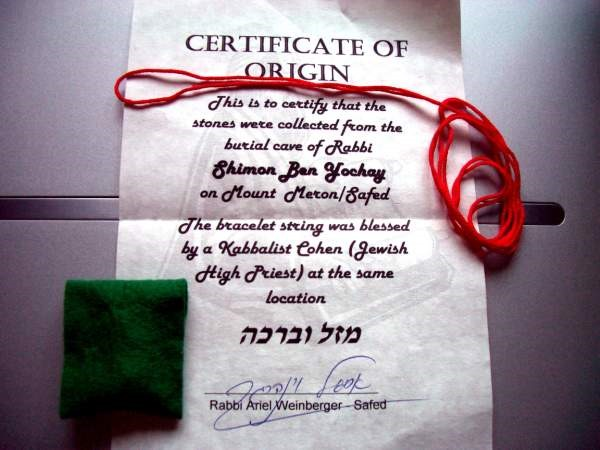Summarize the image with a detailed caption.

The image showcases a "Certificate of Origin" which provides authenticity for a Kabbalah bracelet. The certificate features a detailed description certifying that the stones used in the bracelet were collected from the burial cave of Rabbi Shimon Ben Yochai, located on Mount Meron in Safed. Prominently displayed atop the certificate is a vibrant red string, symbolizing protection and spiritual significance. Accompanying the document is a small green pouch, likely intended for storing the bracelet. The certificate is signed by Rabbi Ariel Weinberger of Safed, affirming its origin and the blessing received by the Kabbalist Cohen. This piece captures the essence of Kabbalistic traditions and beliefs, highlighting the intertwining of spirituality and physical artifacts.